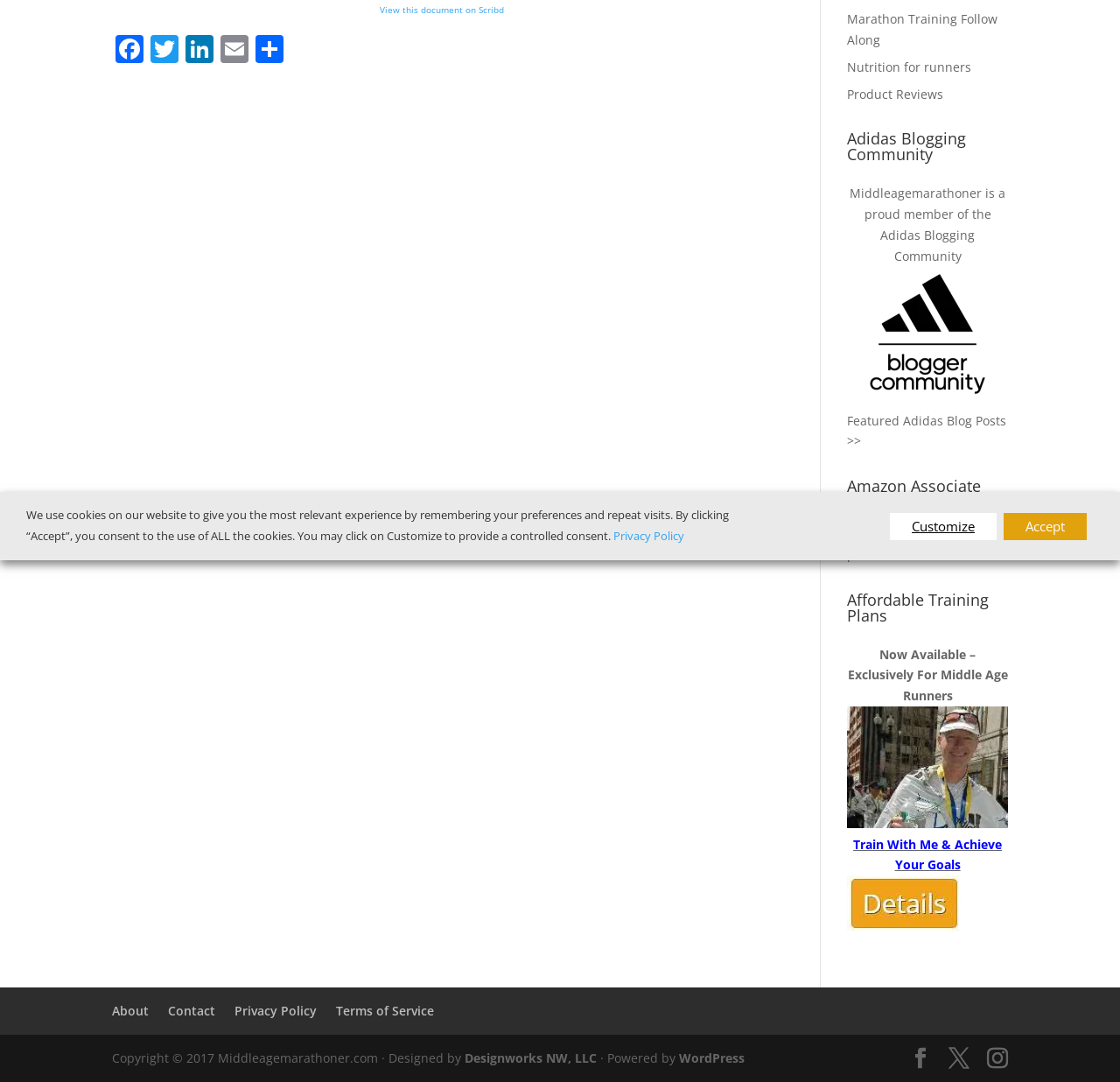Please provide the bounding box coordinates in the format (top-left x, top-left y, bottom-right x, bottom-right y). Remember, all values are floating point numbers between 0 and 1. What is the bounding box coordinate of the region described as: Marathon Training Follow Along

[0.756, 0.01, 0.891, 0.045]